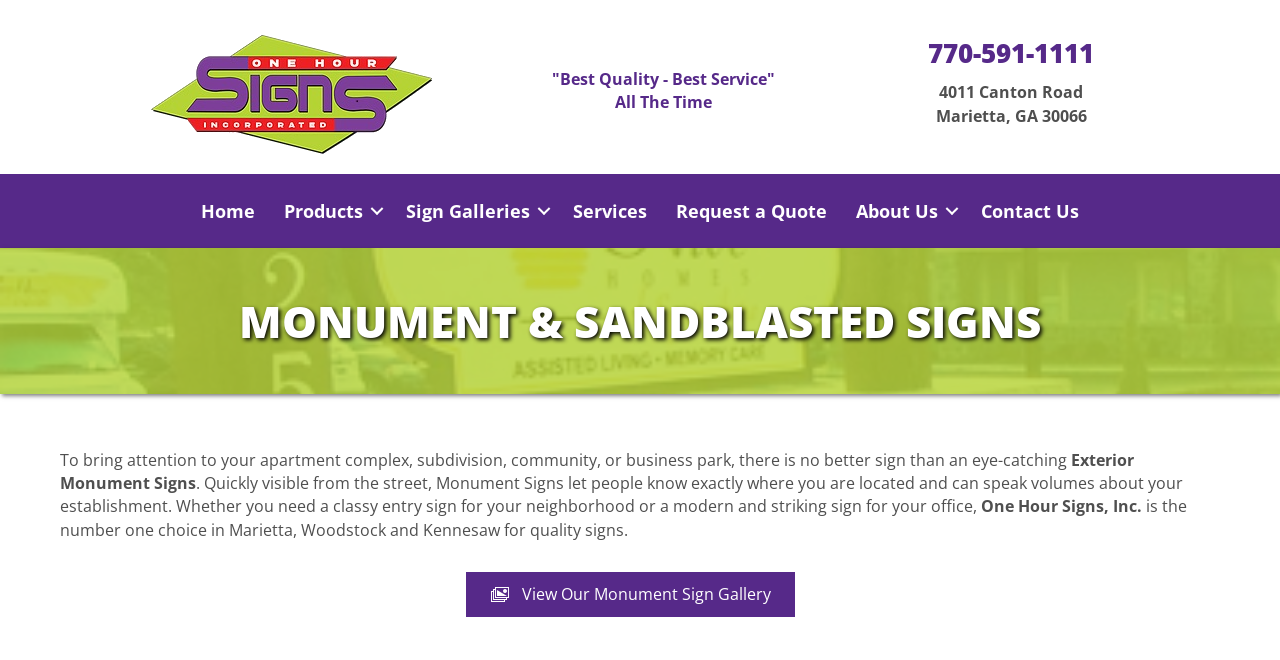Determine the coordinates of the bounding box that should be clicked to complete the instruction: "Get a quote". The coordinates should be represented by four float numbers between 0 and 1: [left, top, right, bottom].

[0.517, 0.279, 0.657, 0.361]